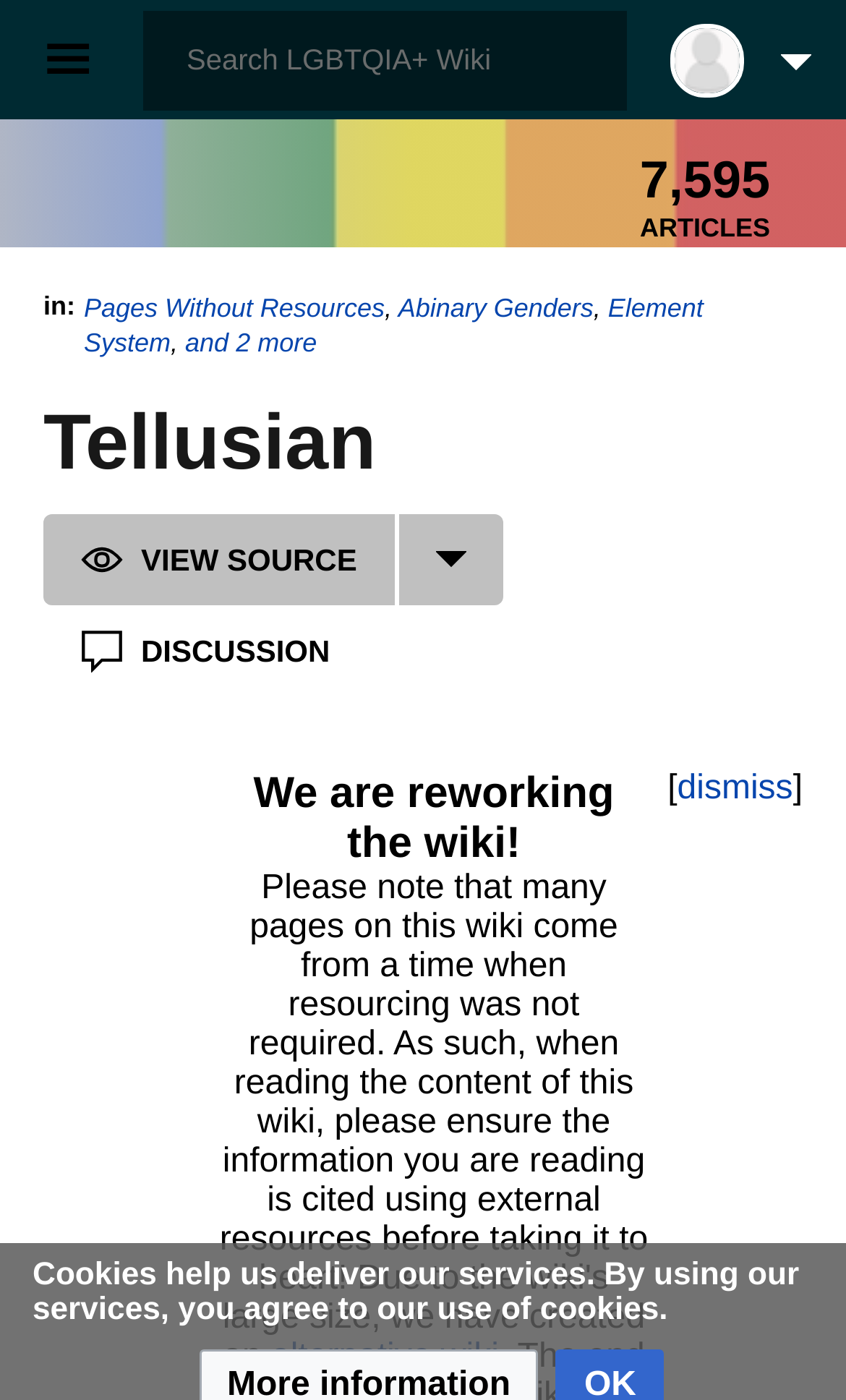Look at the image and write a detailed answer to the question: 
What is the number of articles on this wiki?

I found the answer by looking at the text '7,595' which is located next to the text 'ARTICLES', indicating that it is the number of articles on this wiki.